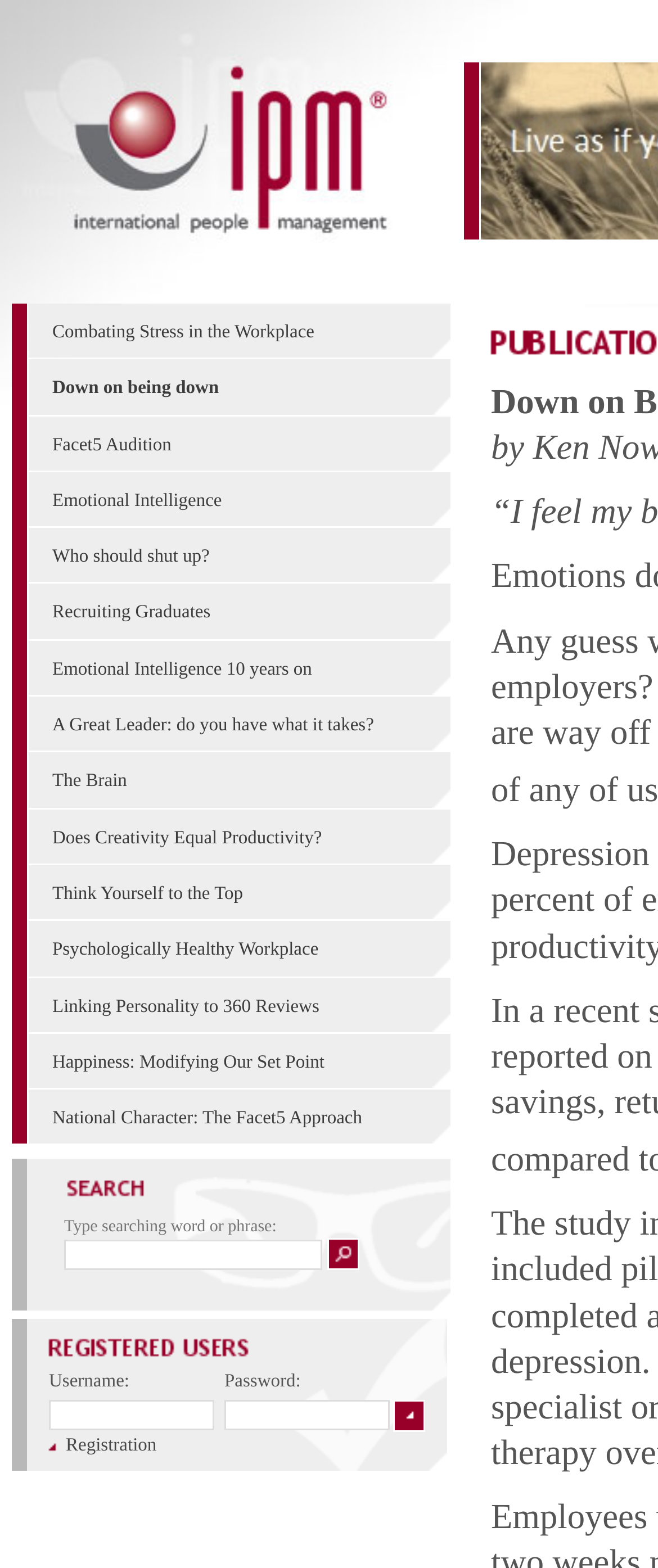Pinpoint the bounding box coordinates of the clickable element needed to complete the instruction: "Search for a publication". The coordinates should be provided as four float numbers between 0 and 1: [left, top, right, bottom].

[0.097, 0.791, 0.49, 0.81]